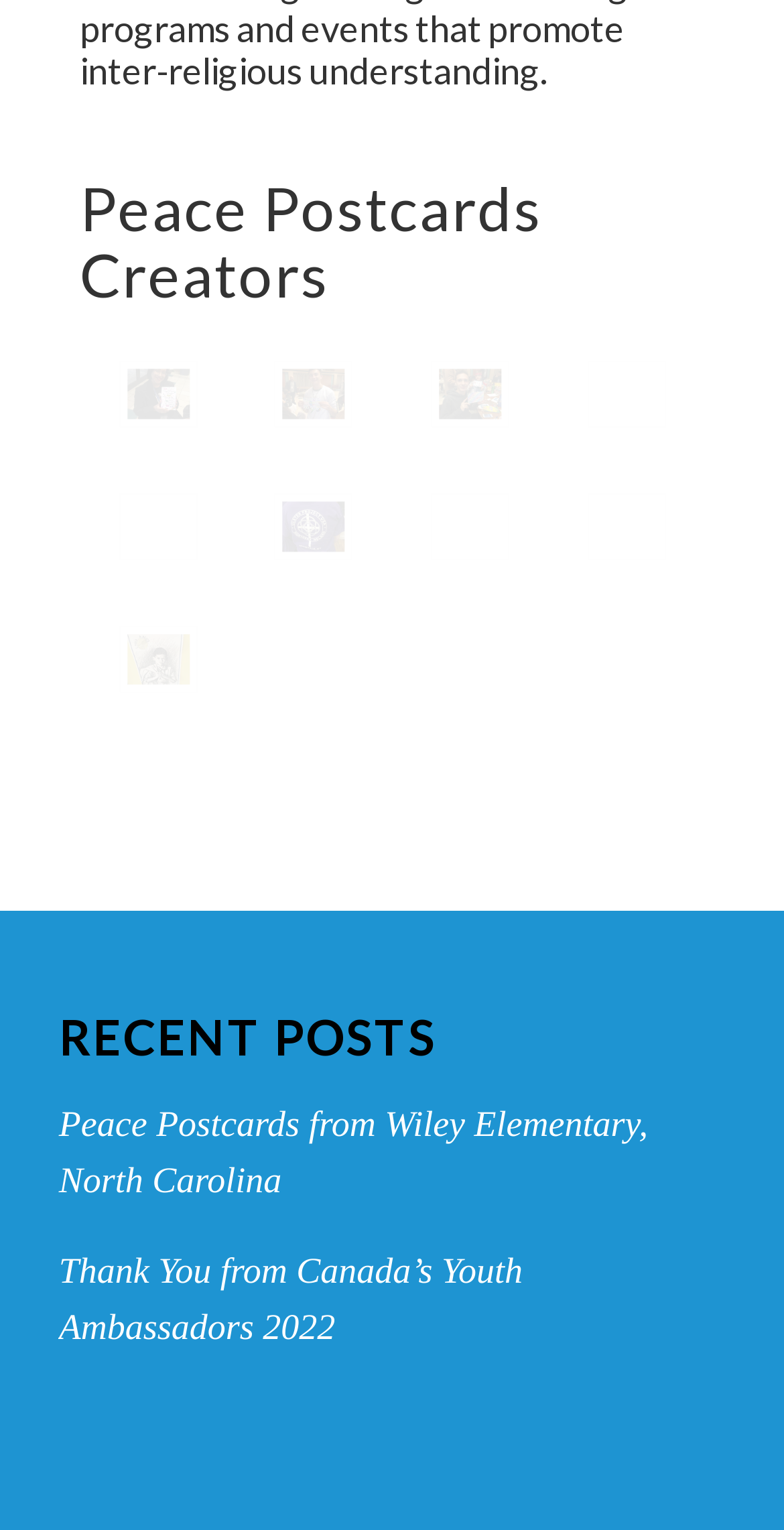Please identify the coordinates of the bounding box that should be clicked to fulfill this instruction: "check the post from Canada’s Youth Ambassadors 2022".

[0.075, 0.817, 0.667, 0.88]